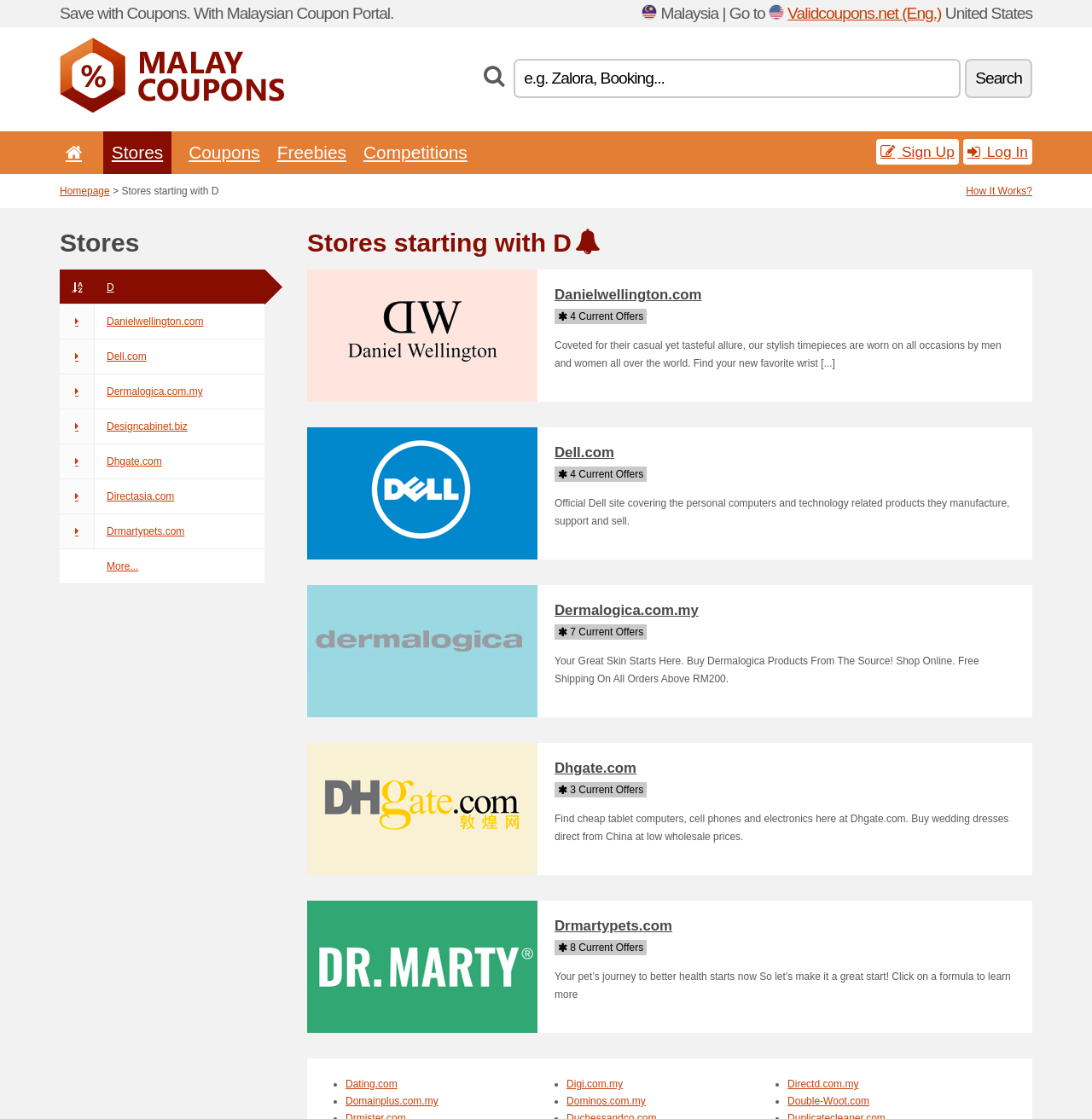What is the country represented by the flag icon?
Look at the screenshot and provide an in-depth answer.

The webpage has a flag icon next to the text 'Malaysia | Go to', which indicates that the country represented by the flag icon is Malaysia.